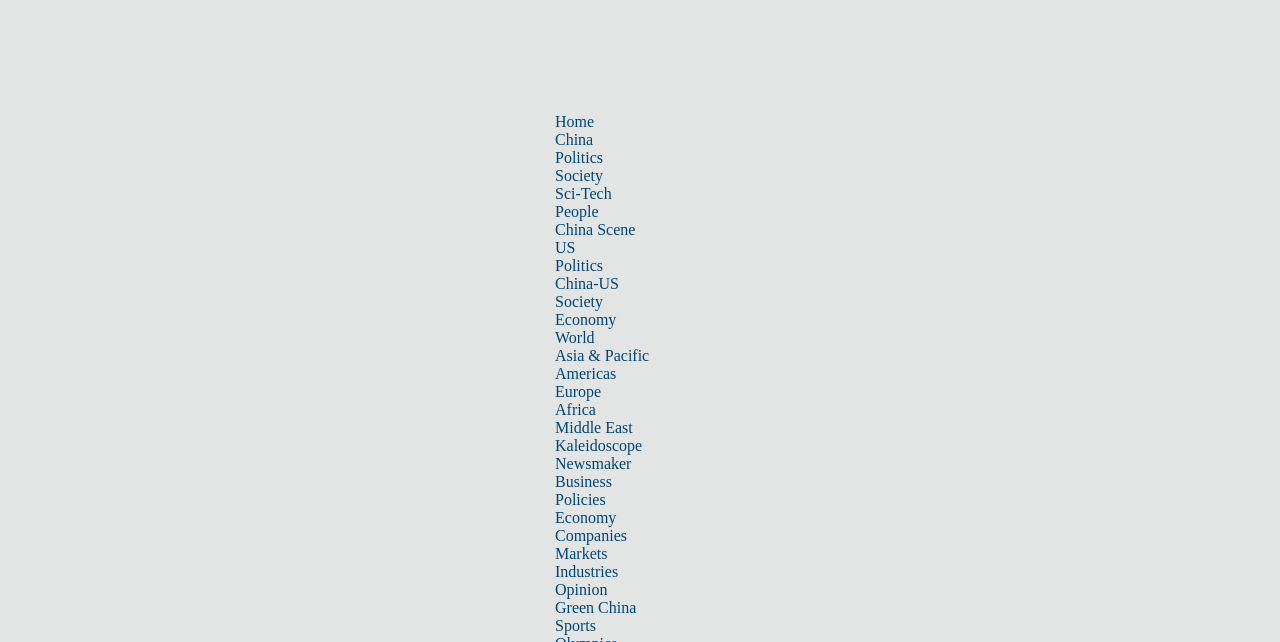What is the purpose of the iframe element on the webpage?
Using the image as a reference, give a one-word or short phrase answer.

Unknown